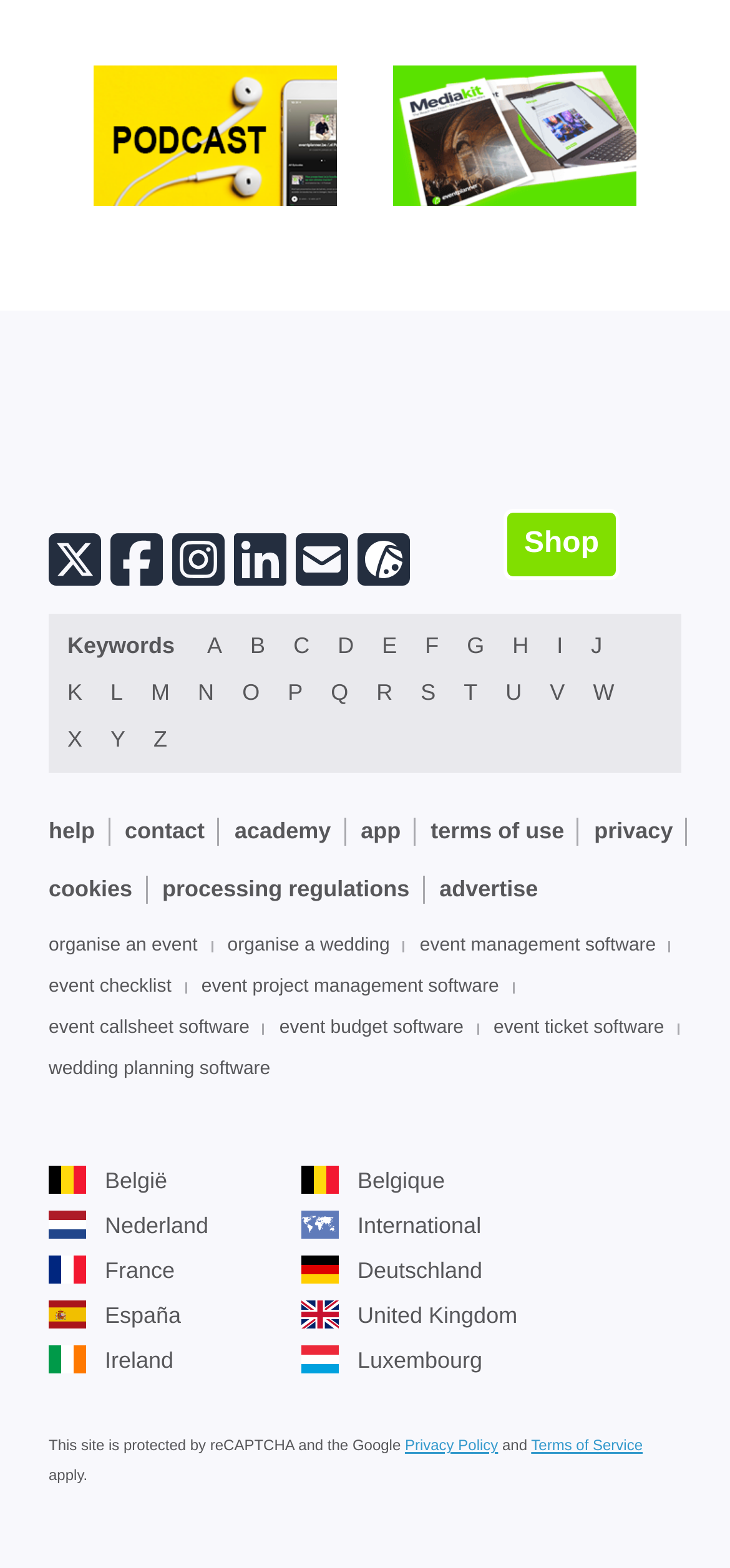How many social media links are there?
Please provide a detailed and thorough answer to the question.

I counted the number of social media links by looking at the links with text 'Twitter', 'Facebook', 'Instagram', 'Linkedin', and 'Subscribe to our newsletter'. There are 5 social media links in total.